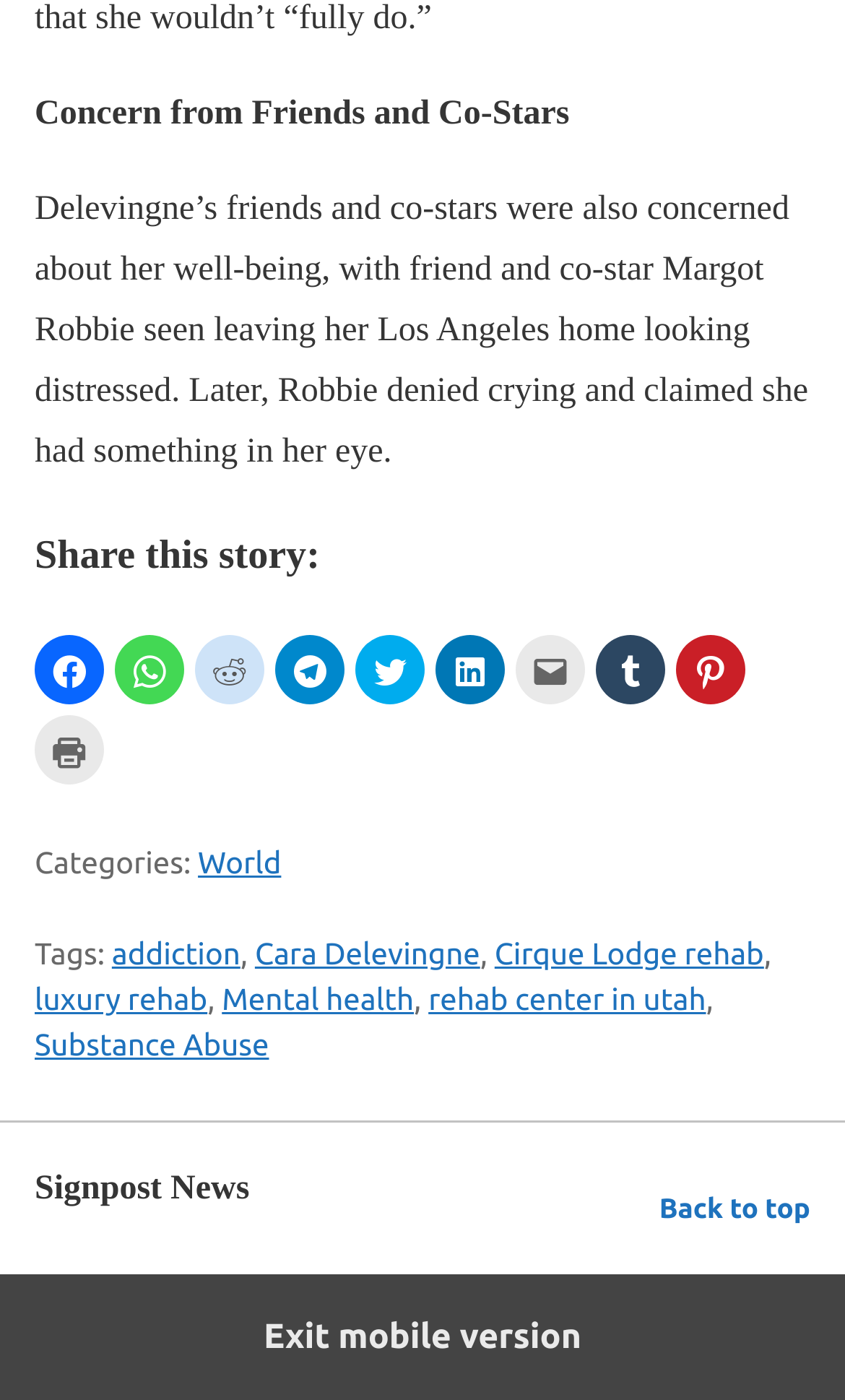Calculate the bounding box coordinates of the UI element given the description: "rehab center in utah".

[0.507, 0.701, 0.835, 0.726]